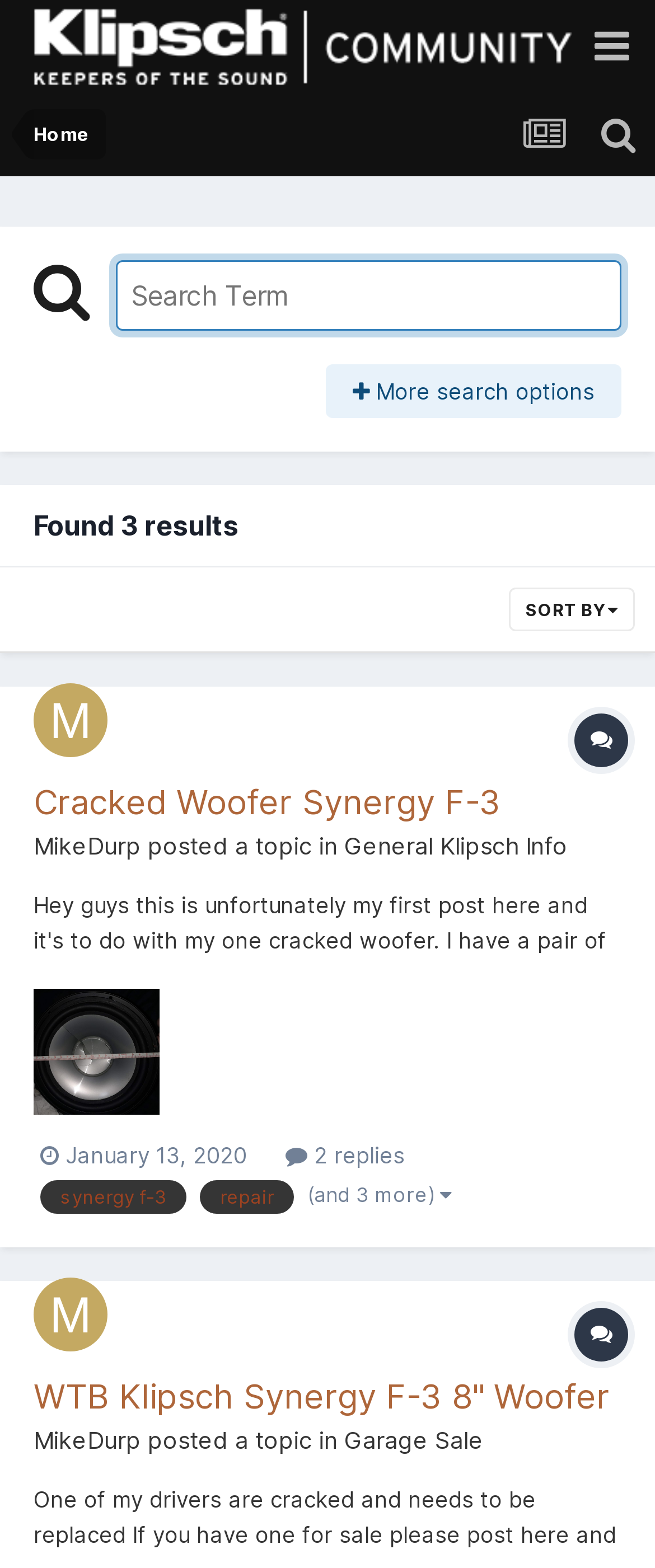Give a one-word or phrase response to the following question: Who posted the second topic?

MikeDurp